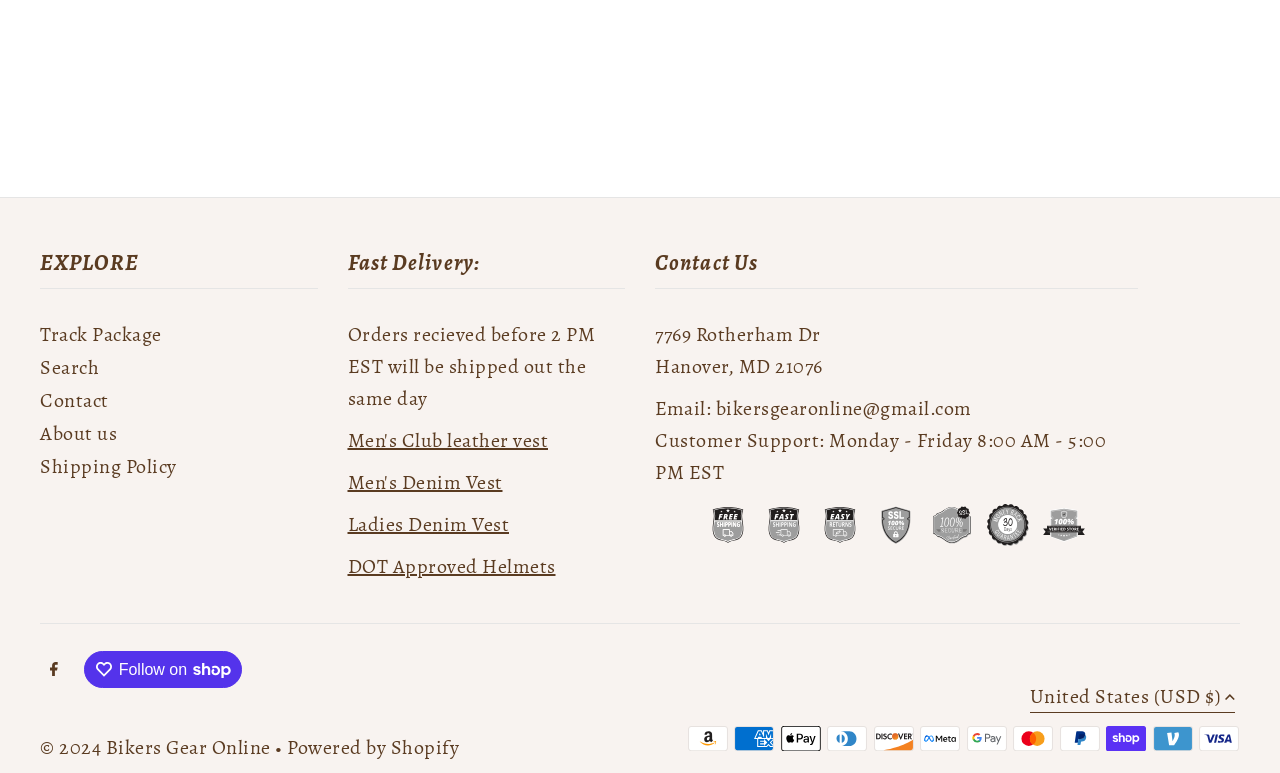Locate the bounding box coordinates of the element that needs to be clicked to carry out the instruction: "Contact customer support". The coordinates should be given as four float numbers ranging from 0 to 1, i.e., [left, top, right, bottom].

[0.031, 0.501, 0.085, 0.536]